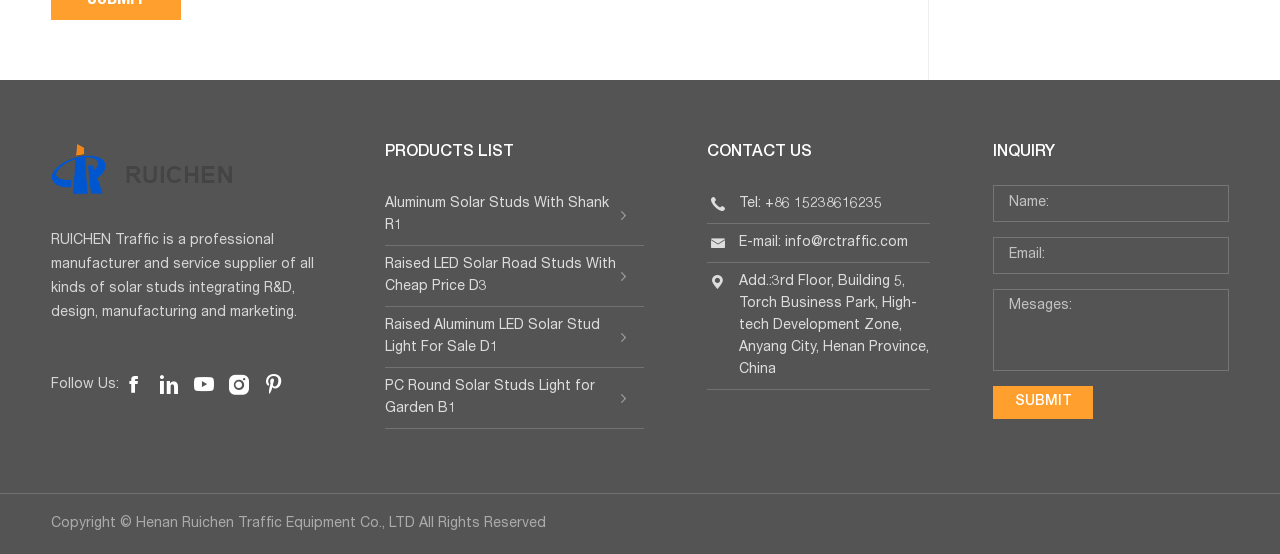Identify the bounding box for the given UI element using the description provided. Coordinates should be in the format (top-left x, top-left y, bottom-right x, bottom-right y) and must be between 0 and 1. Here is the description: Cookie Settings

None